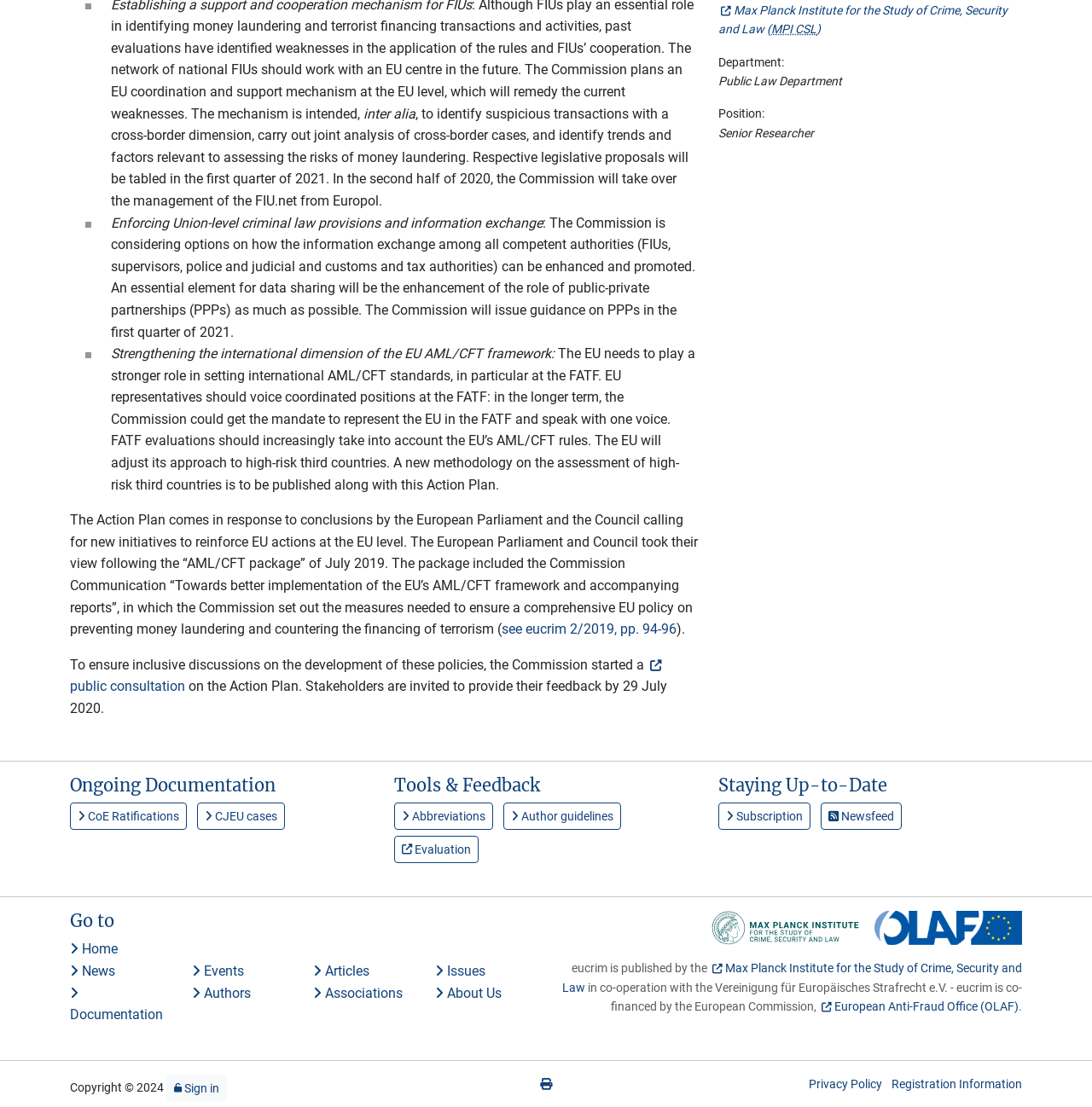What is the purpose of the public consultation?
Please answer the question with a detailed response using the information from the screenshot.

The Commission started a public consultation on the Action Plan to ensure inclusive discussions on the development of these policies, and stakeholders are invited to provide their feedback by 29 July 2020.